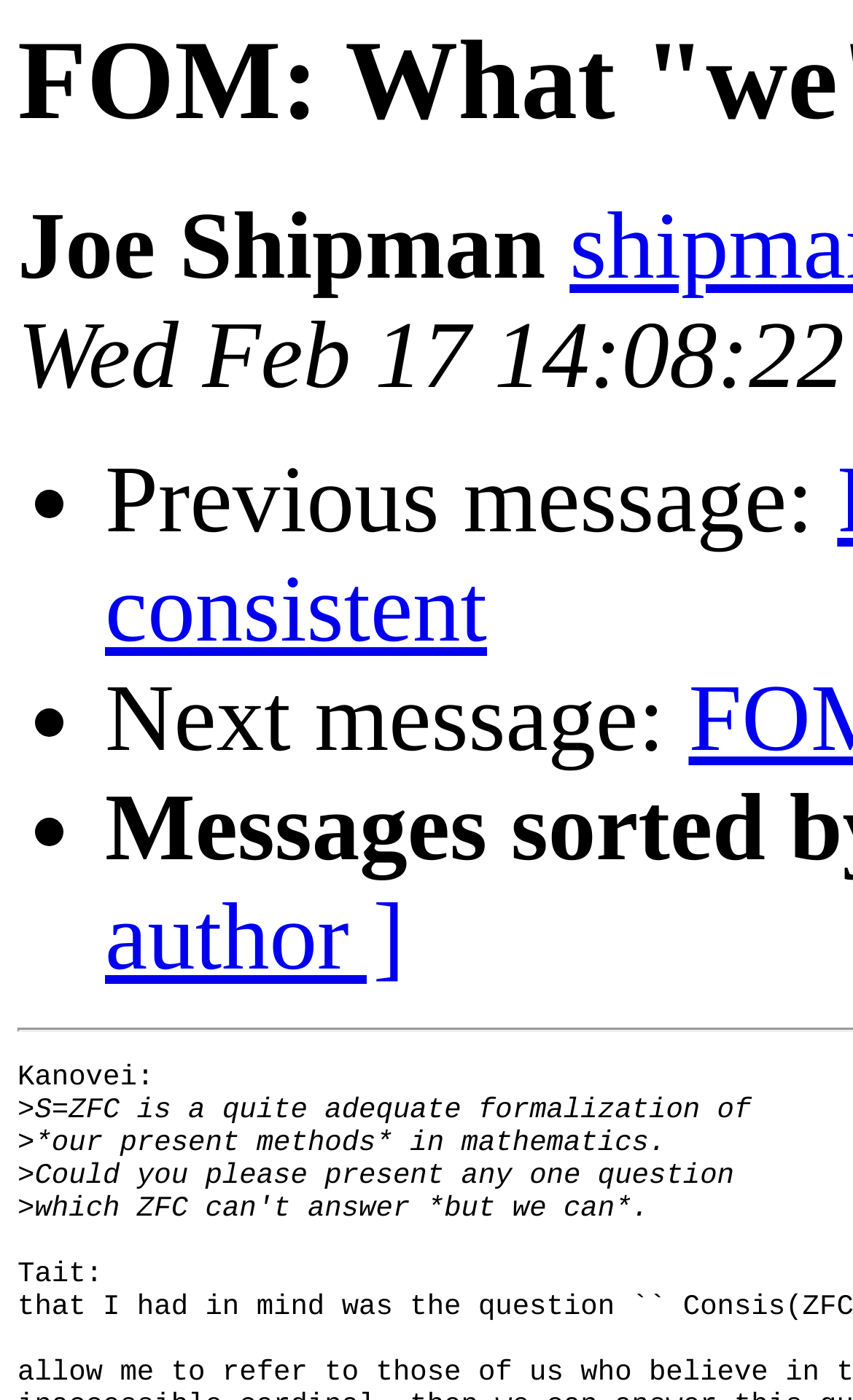What is the topic of discussion in the conversation?
Using the information from the image, provide a comprehensive answer to the question.

The topic of discussion can be inferred from the StaticText elements containing the text 'S=ZFC is a quite adequate formalization of our present methods in mathematics.' and '*our present methods* in mathematics.', which suggest that the conversation is about the formalization of mathematics.